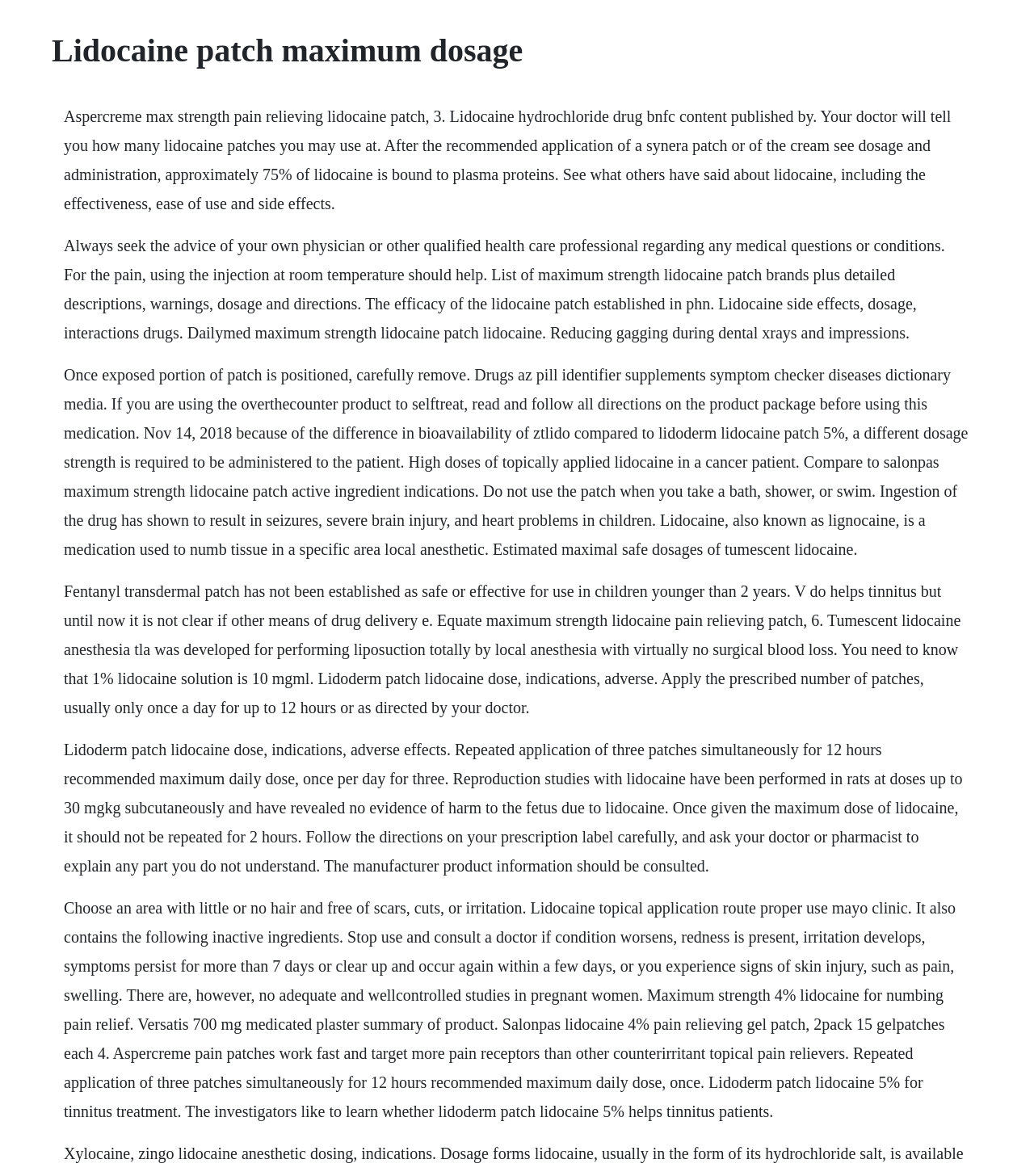What is the purpose of tumescent lidocaine anesthesia?
Please respond to the question with a detailed and thorough explanation.

According to the webpage, tumescent lidocaine anesthesia (TLA) was developed for performing liposuction totally by local anesthesia with virtually no surgical blood loss. This information is mentioned in the StaticText element with the text 'Tumescent lidocaine anesthesia tla was developed for performing liposuction totally by local anesthesia with virtually no surgical blood loss.'